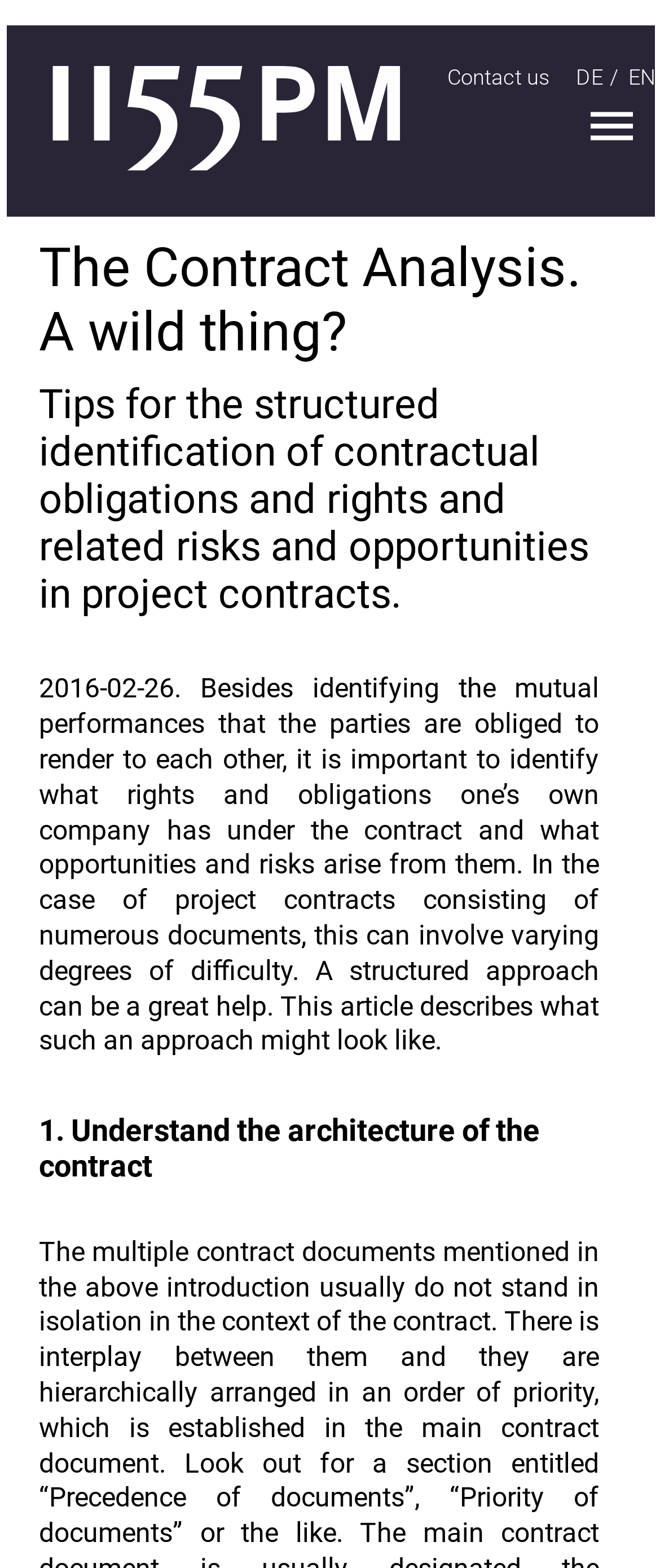Could you highlight the region that needs to be clicked to execute the instruction: "View the '5th Engineering Summit 2017' article"?

[0.197, 0.424, 0.446, 0.543]